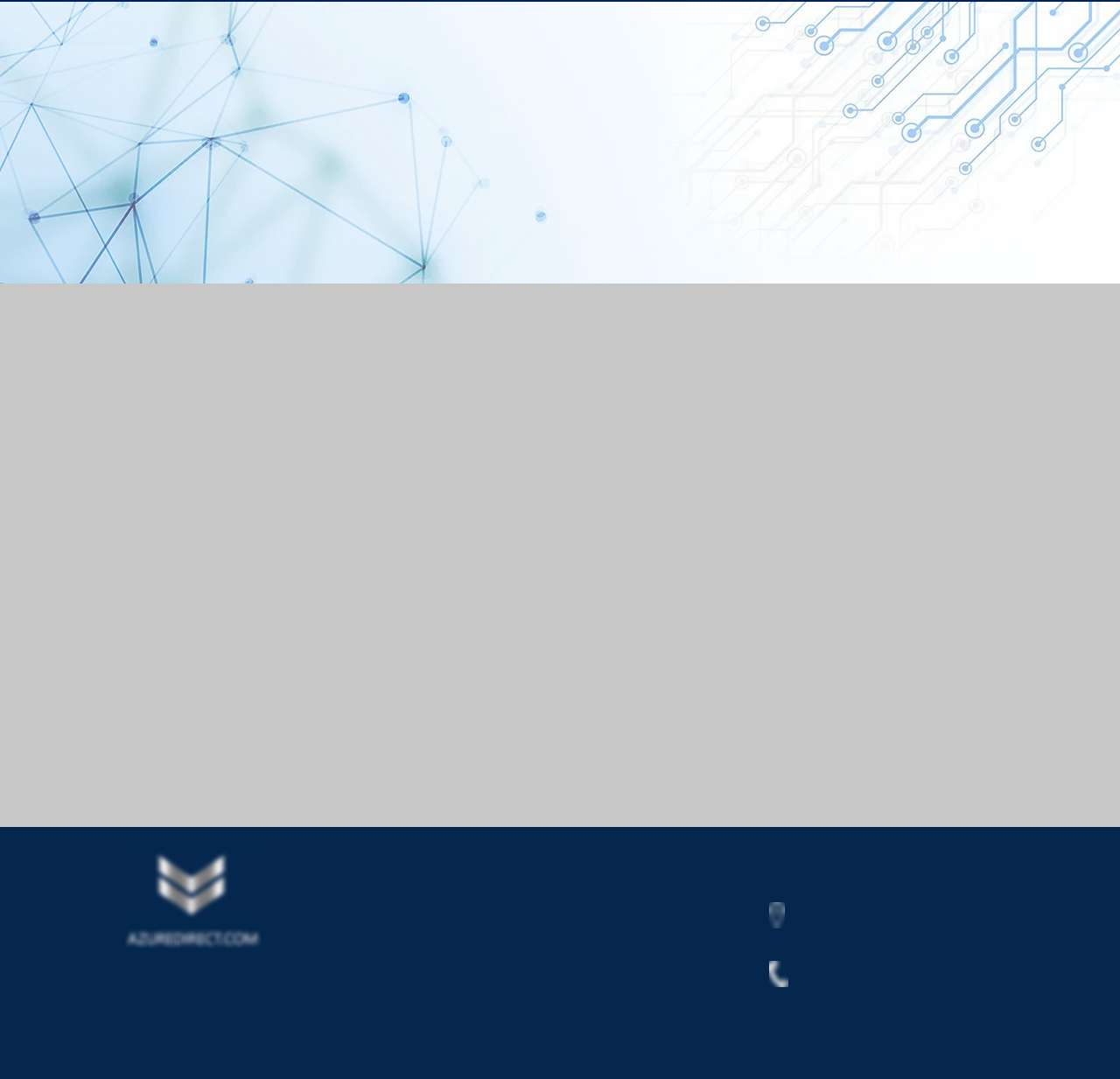Please identify the bounding box coordinates of the region to click in order to complete the task: "Click the 'GET IN TOUCH WITH US NOW' link". The coordinates must be four float numbers between 0 and 1, specified as [left, top, right, bottom].

[0.348, 0.174, 0.651, 0.212]